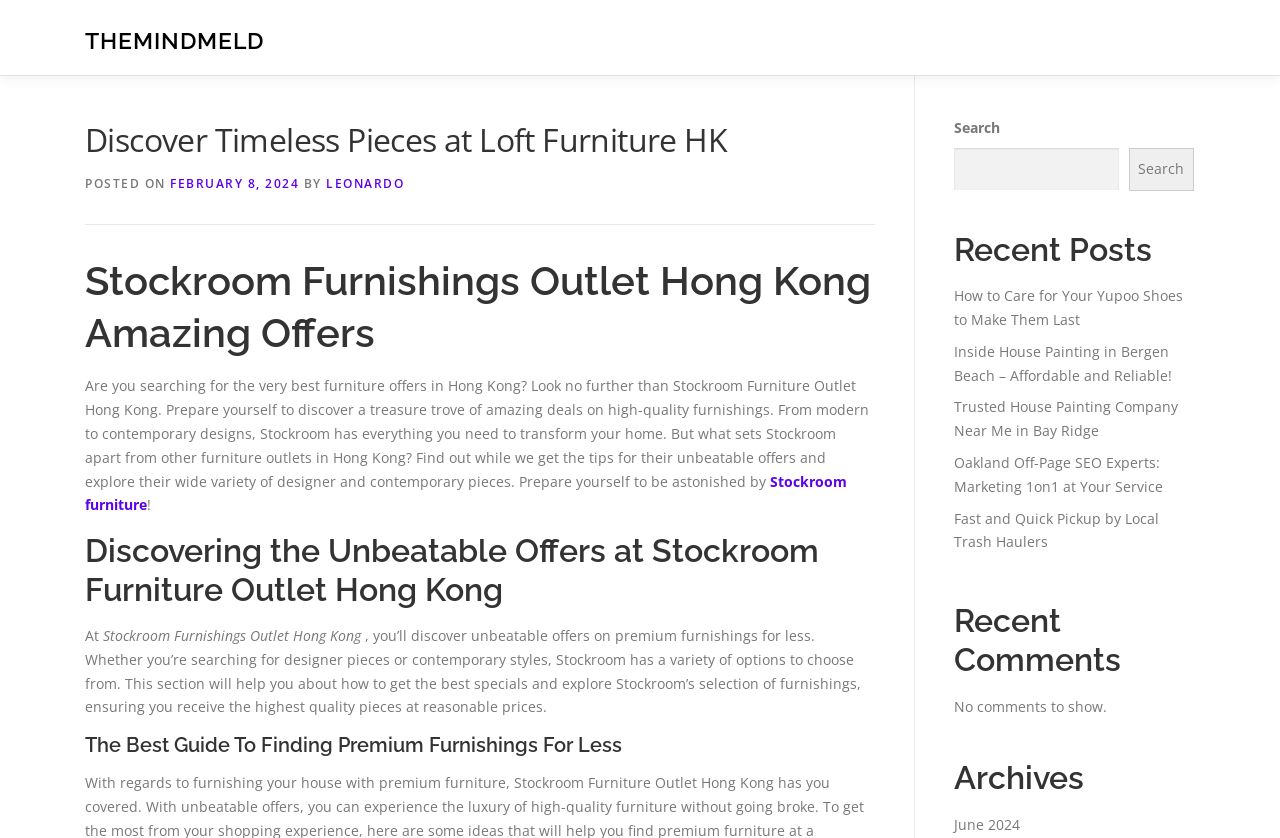Respond to the question below with a single word or phrase:
What is the topic of the article?

Furniture